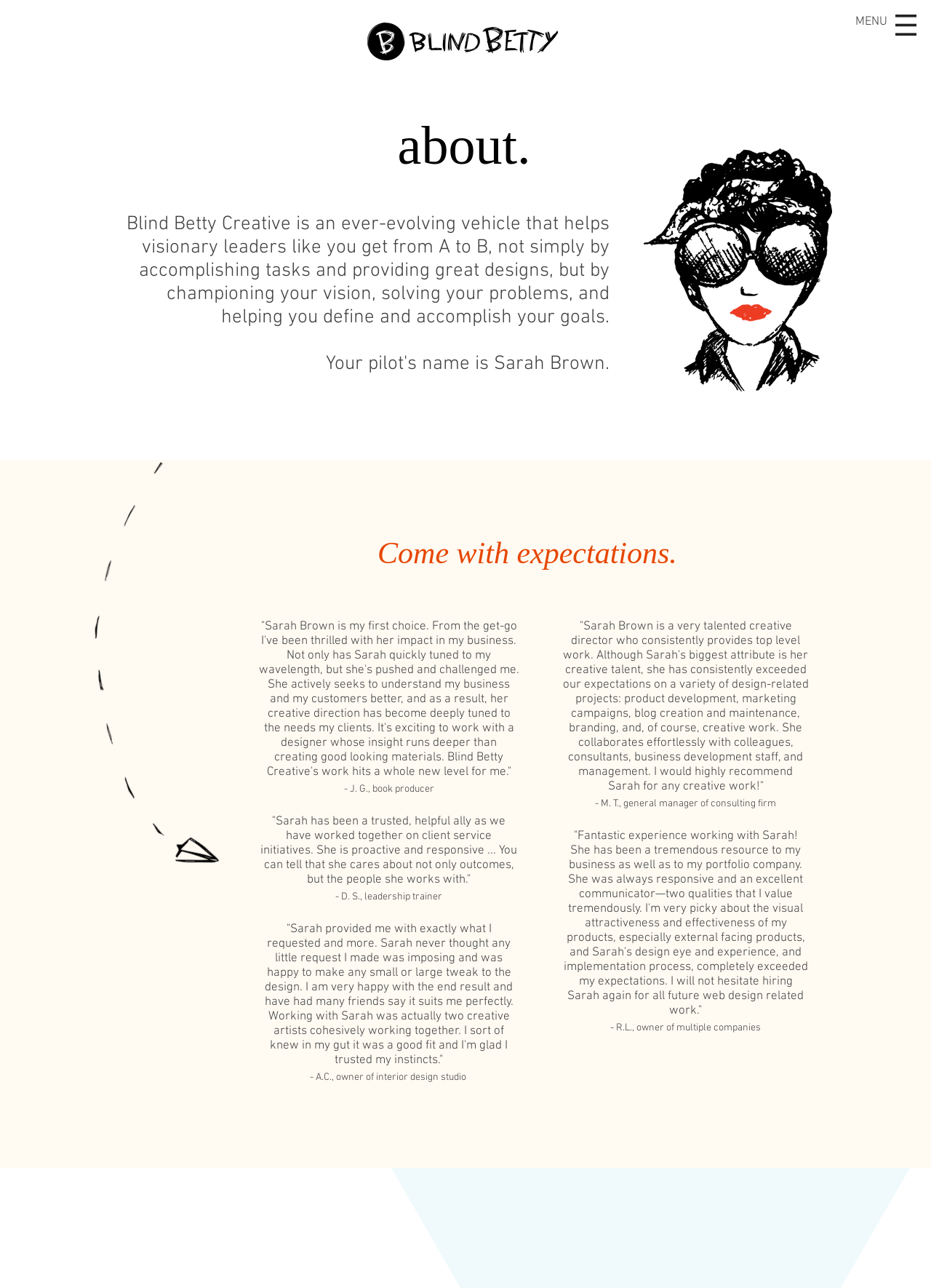Detail the features and information presented on the webpage.

The webpage is about Blind Betty Creative, a design company that helps leaders achieve their goals. At the top right corner, there is a menu button and a "MENU" text. Below the menu, there is a link to "Blind Betty - Creative Design" with an accompanying image. 

On the left side of the page, there is a heading that reads "about." followed by a paragraph describing the company's mission and values. The text explains that Blind Betty Creative is a company that helps visionary leaders by championing their vision, solving their problems, and helping them define and accomplish their goals.

Below this paragraph, there is a heading that introduces Sarah Brown, the pilot of Blind Betty Creative. 

On the right side of the page, there is an image of "Meet Blind Betty Creative Artwork". Below this image, there is a heading that reads "Come with expectations." 

Further down the page, there are several testimonials from clients, including a book producer, a leadership trainer, an owner of an interior design studio, a general manager of a consulting firm, and an owner of multiple companies. These testimonials are accompanied by images, including a creative paper airplane and an image of "Asset 19-drop.png" at the bottom left corner of the page.